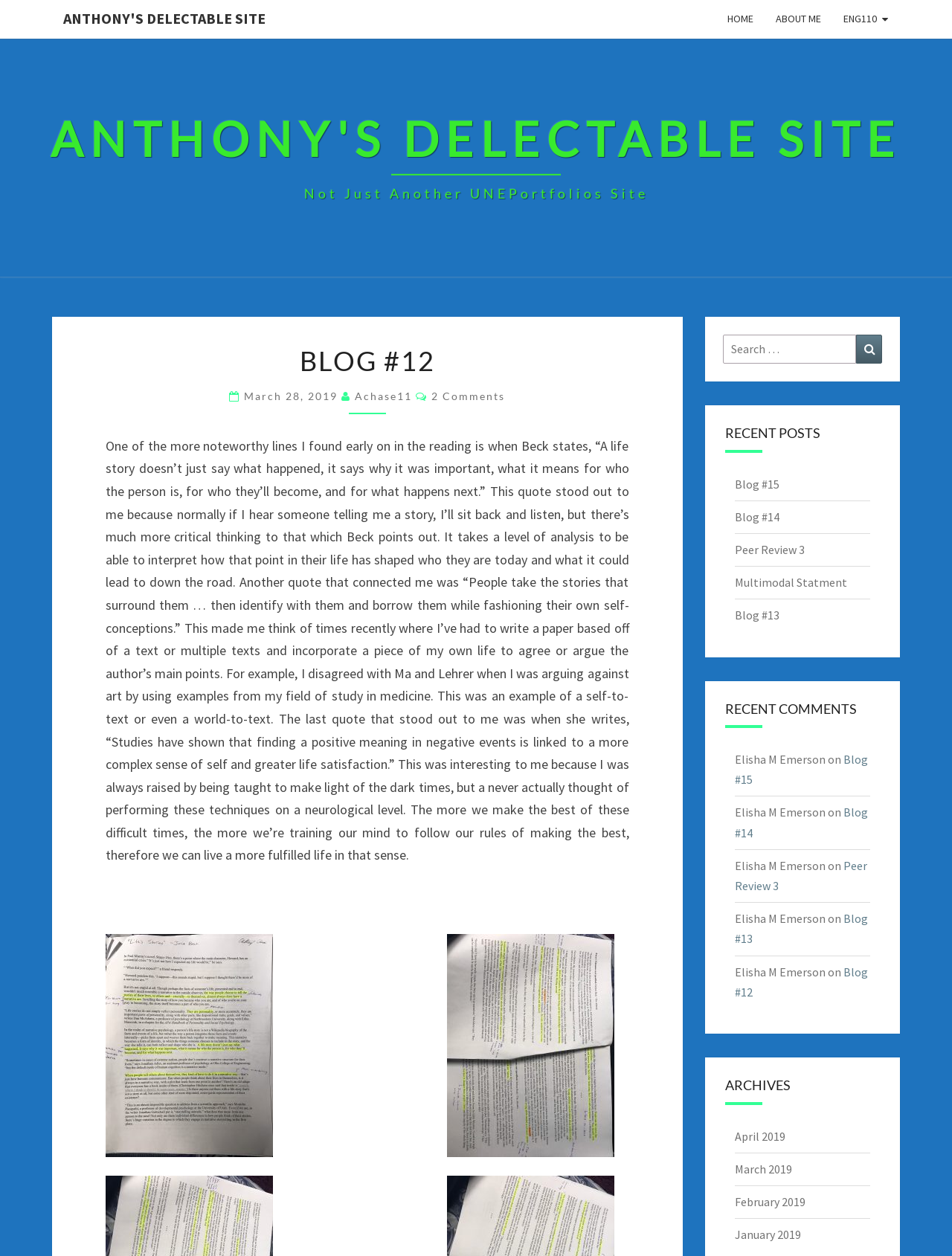Pinpoint the bounding box coordinates of the element to be clicked to execute the instruction: "Click on the 'HOME' link".

[0.752, 0.0, 0.803, 0.031]